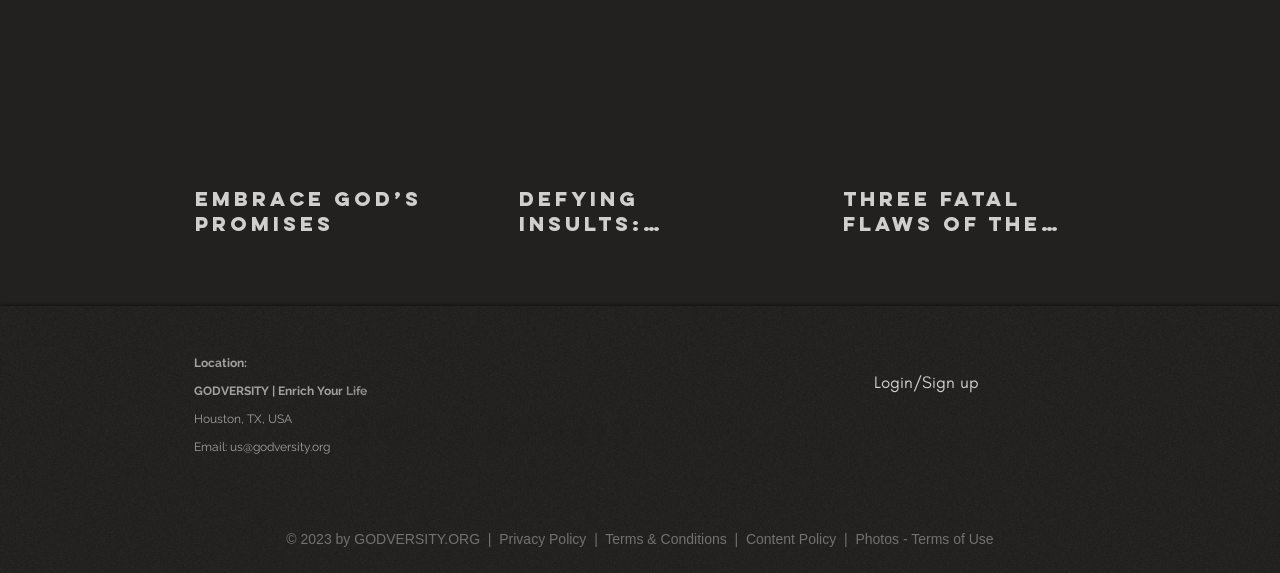Please find the bounding box coordinates of the element's region to be clicked to carry out this instruction: "Visit us on Facebook".

[0.689, 0.771, 0.723, 0.846]